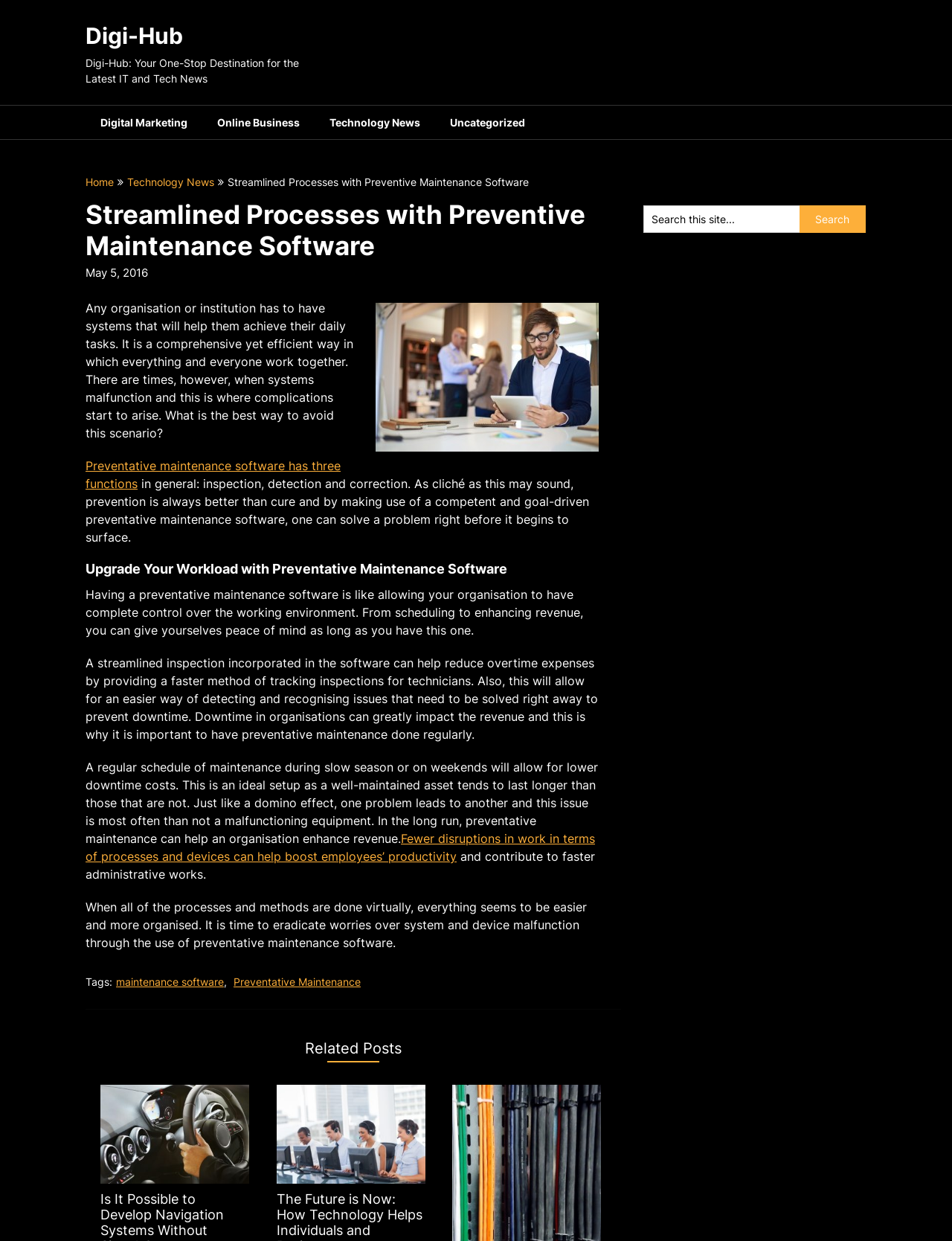How can preventative maintenance software reduce overtime expenses?
Answer the question based on the image using a single word or a brief phrase.

By providing a faster method of tracking inspections